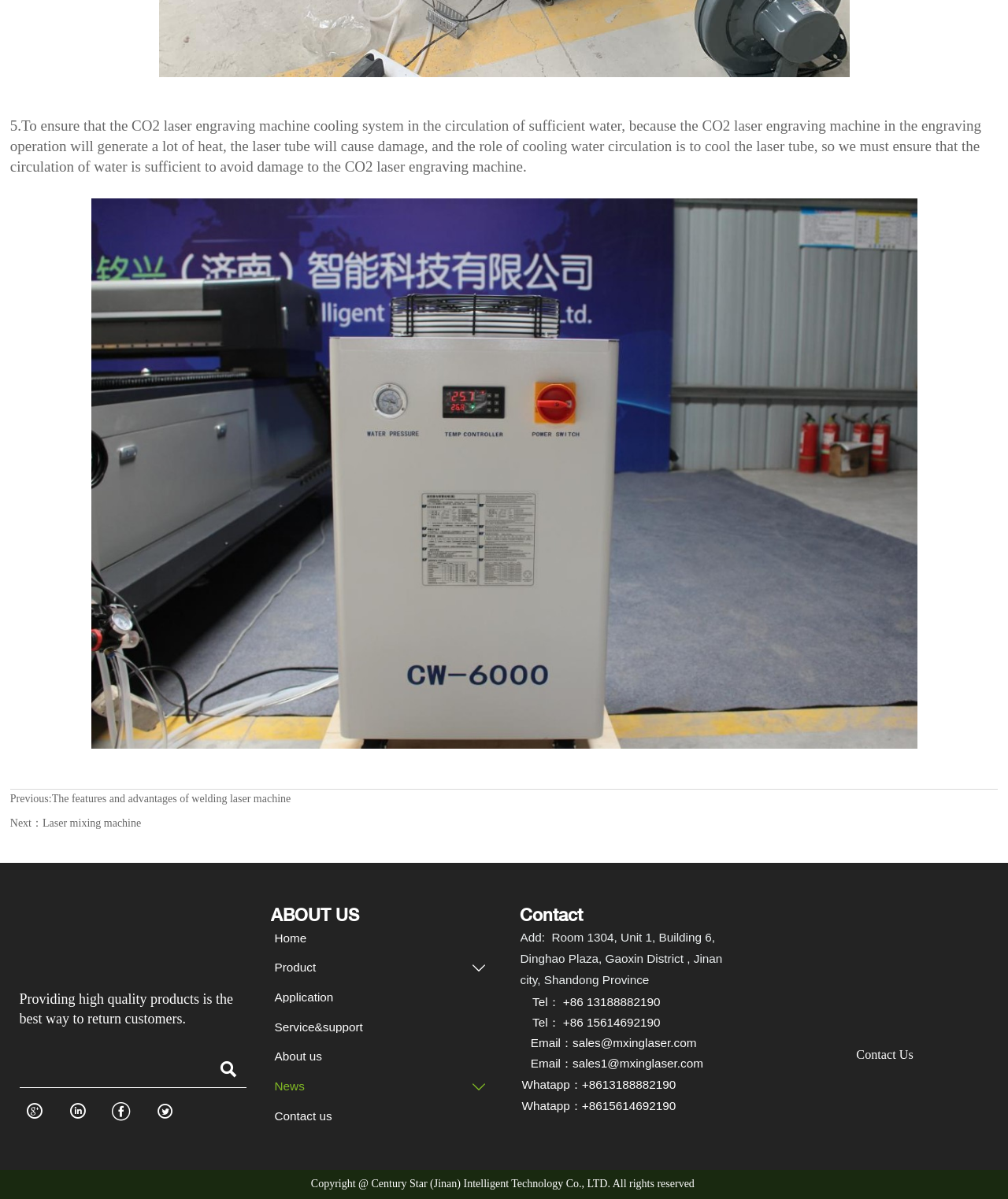What is the purpose of the CO2 laser engraving machine cooling system?
Please provide a detailed answer to the question.

The purpose of the CO2 laser engraving machine cooling system is to cool the laser tube, which generates a lot of heat during the engraving operation. This is necessary to avoid damage to the laser tube.